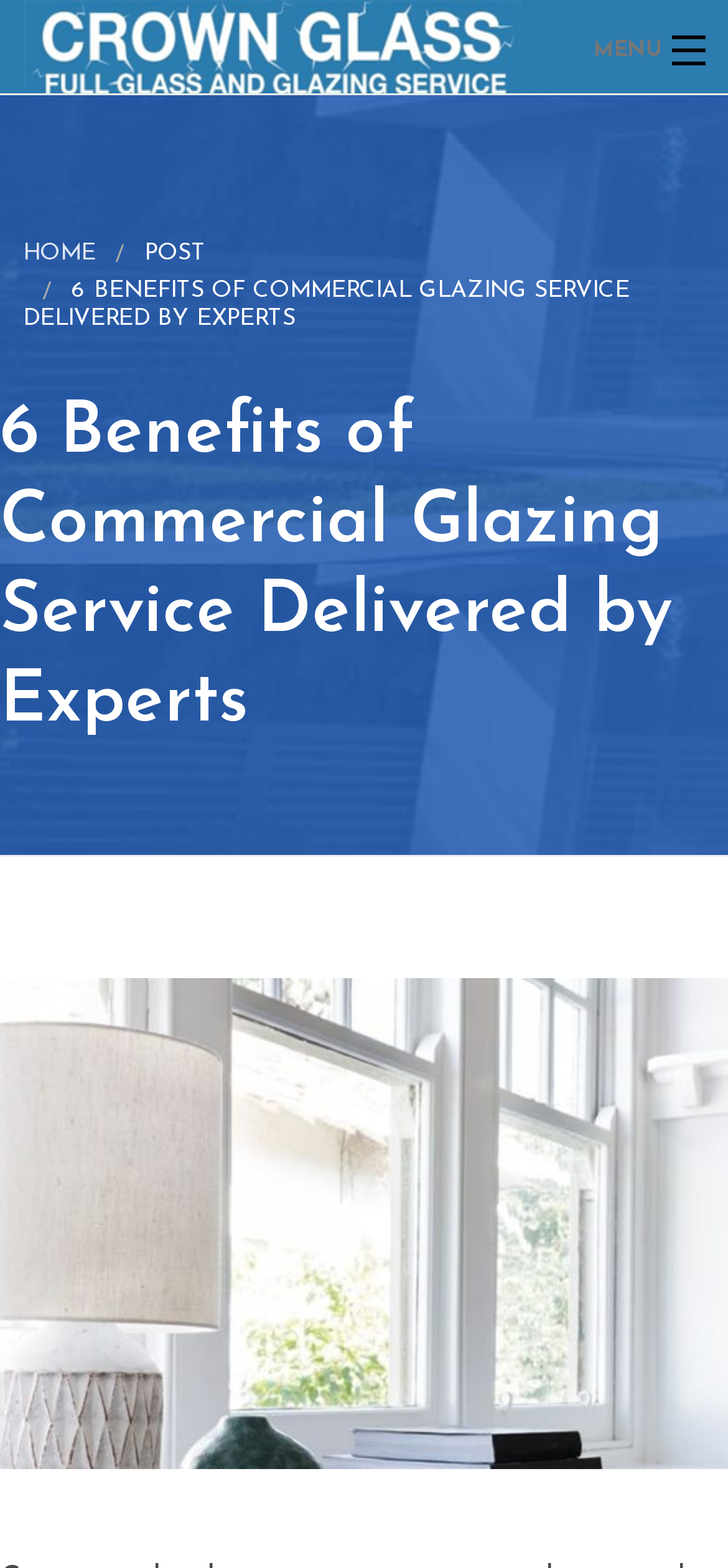Based on the image, please respond to the question with as much detail as possible:
What is the company name?

The company name can be found in the top-left corner of the webpage, where the logo is located. The image with the text 'Crown Glass' is the company logo, indicating that the company name is Crown Glass.